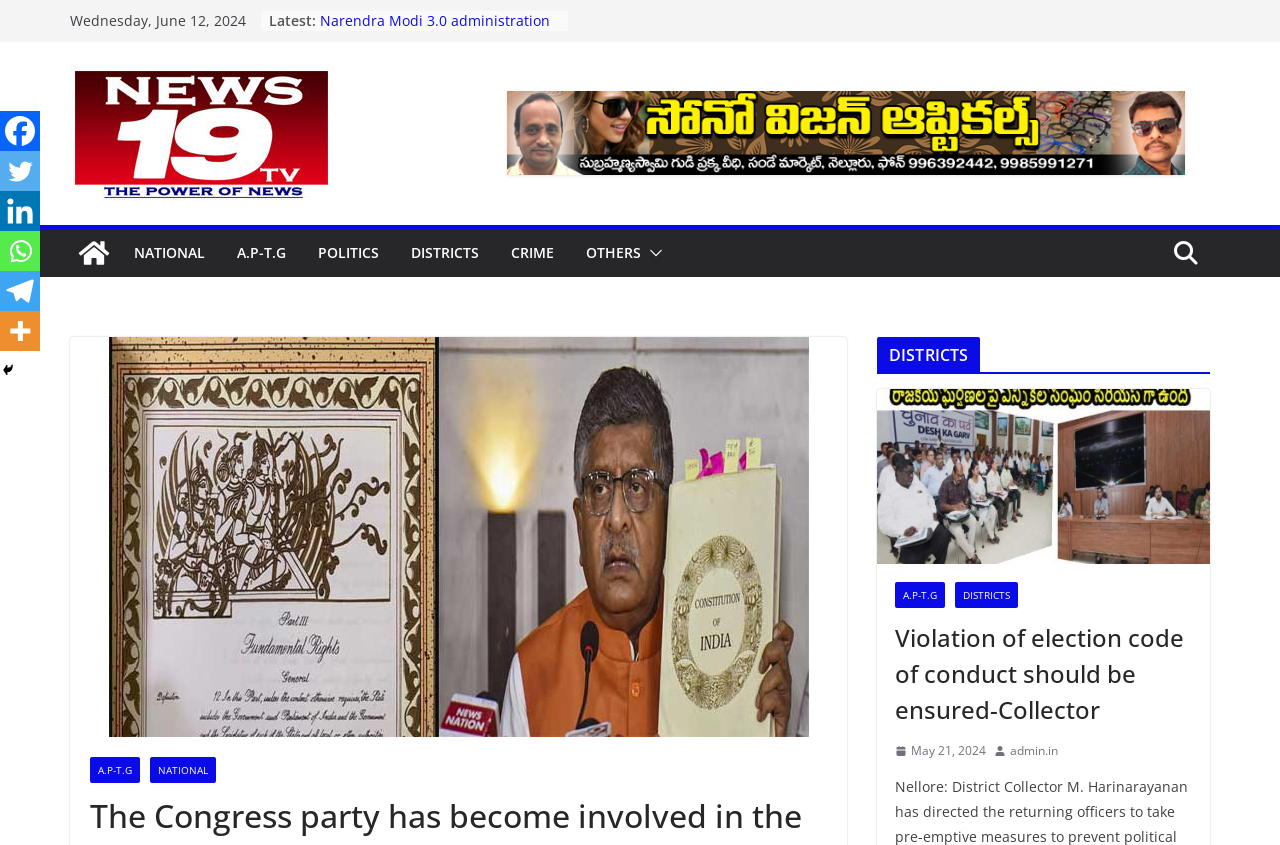Ascertain the bounding box coordinates for the UI element detailed here: "May 21, 2024". The coordinates should be provided as [left, top, right, bottom] with each value being a float between 0 and 1.

[0.699, 0.876, 0.77, 0.901]